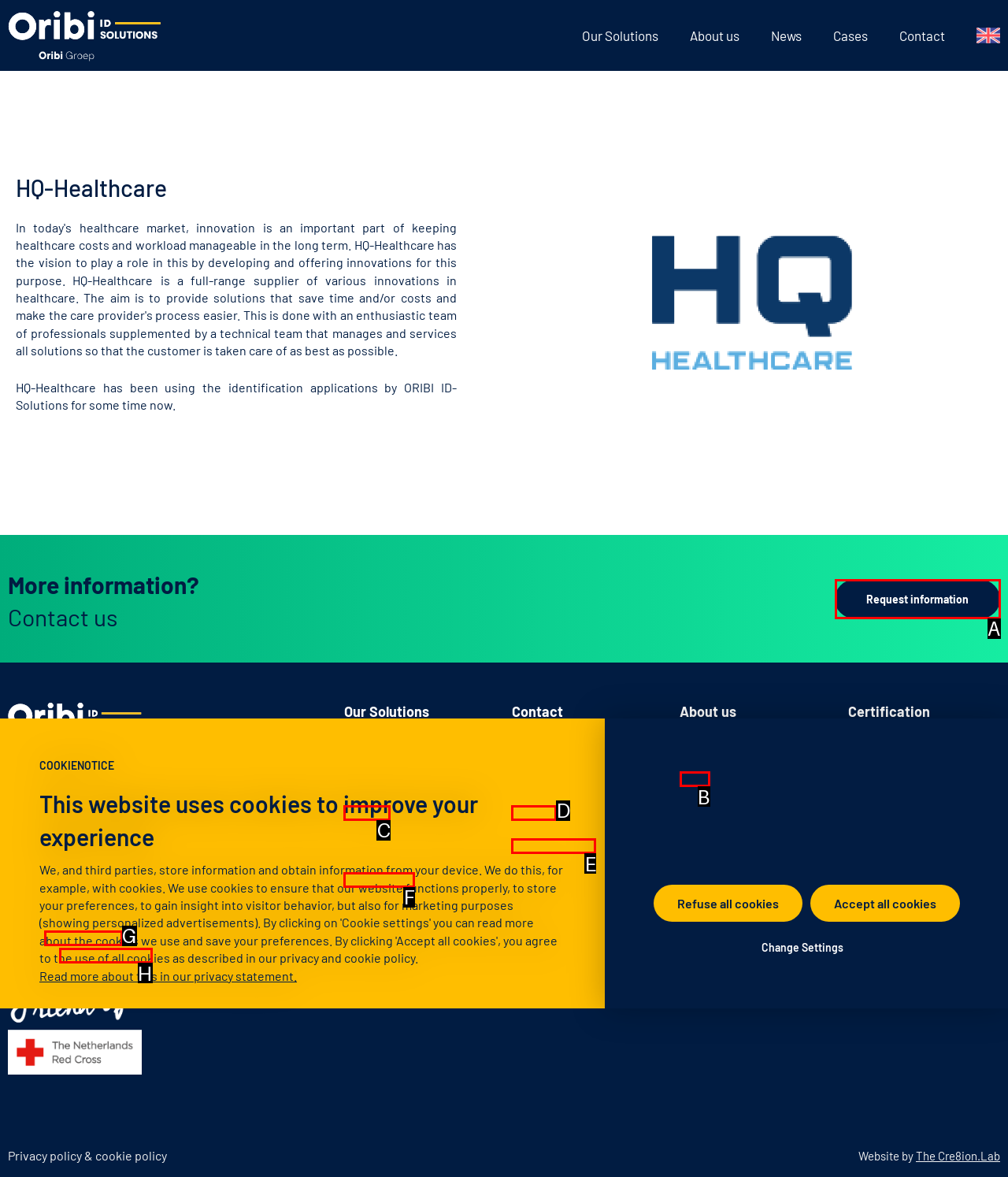Refer to the element description: Request information and identify the matching HTML element. State your answer with the appropriate letter.

A